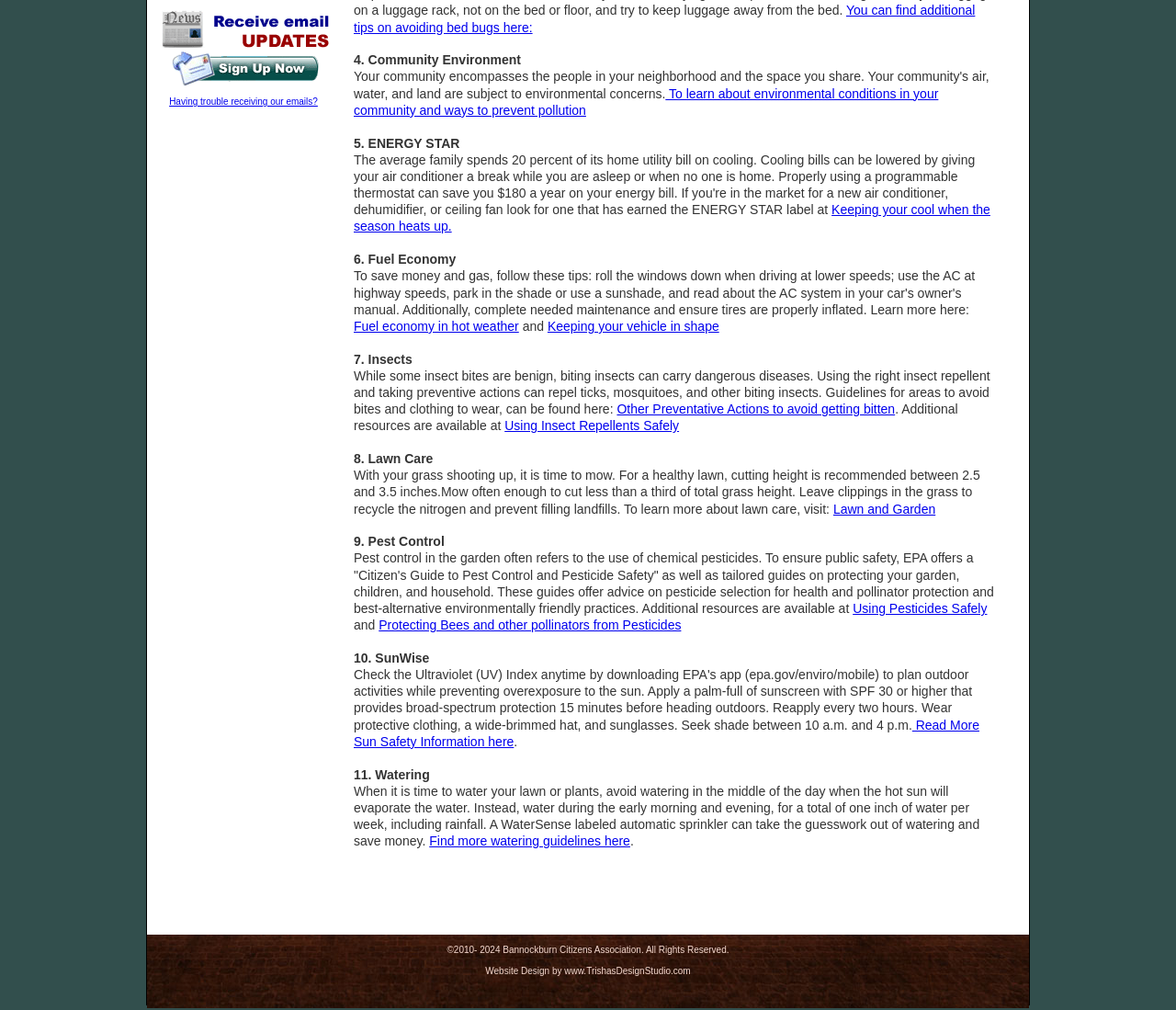Locate the UI element described as follows: "Using Pesticides Safely". Return the bounding box coordinates as four float numbers between 0 and 1 in the order [left, top, right, bottom].

[0.725, 0.595, 0.839, 0.61]